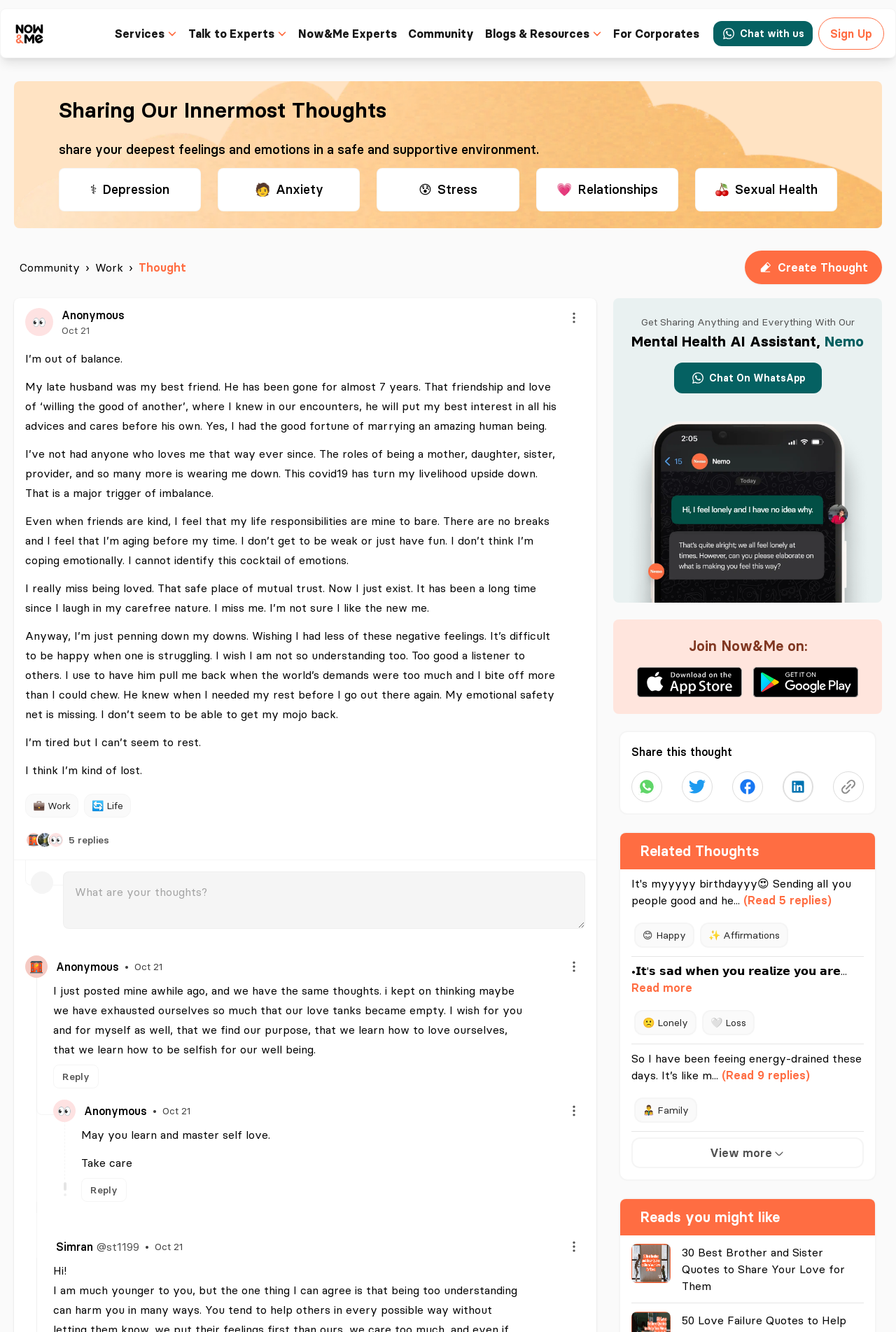What is the name of the platform?
From the image, respond using a single word or phrase.

Now&Me